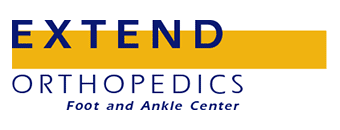Elaborate on the image by describing it in detail.

The image features the logo of "Extend Orthopedics," a specialized facility focused on foot and ankle care. The logo showcases the name in bold blue letters, emphasizing "EXTEND" prominently at the top, while "ORTHOPEDICS" is presented in a slightly smaller font below. An eye-catching yellow bar runs behind the word "EXTEND," adding vibrancy and helping to convey a sense of movement and support. The tagline "Foot and Ankle Center" appears below, further clarifying the clinic’s area of expertise. This logo represents a commitment to orthopedic health, particularly concerning the foot and ankle, and aims to instill confidence in patients seeking treatment for related conditions.